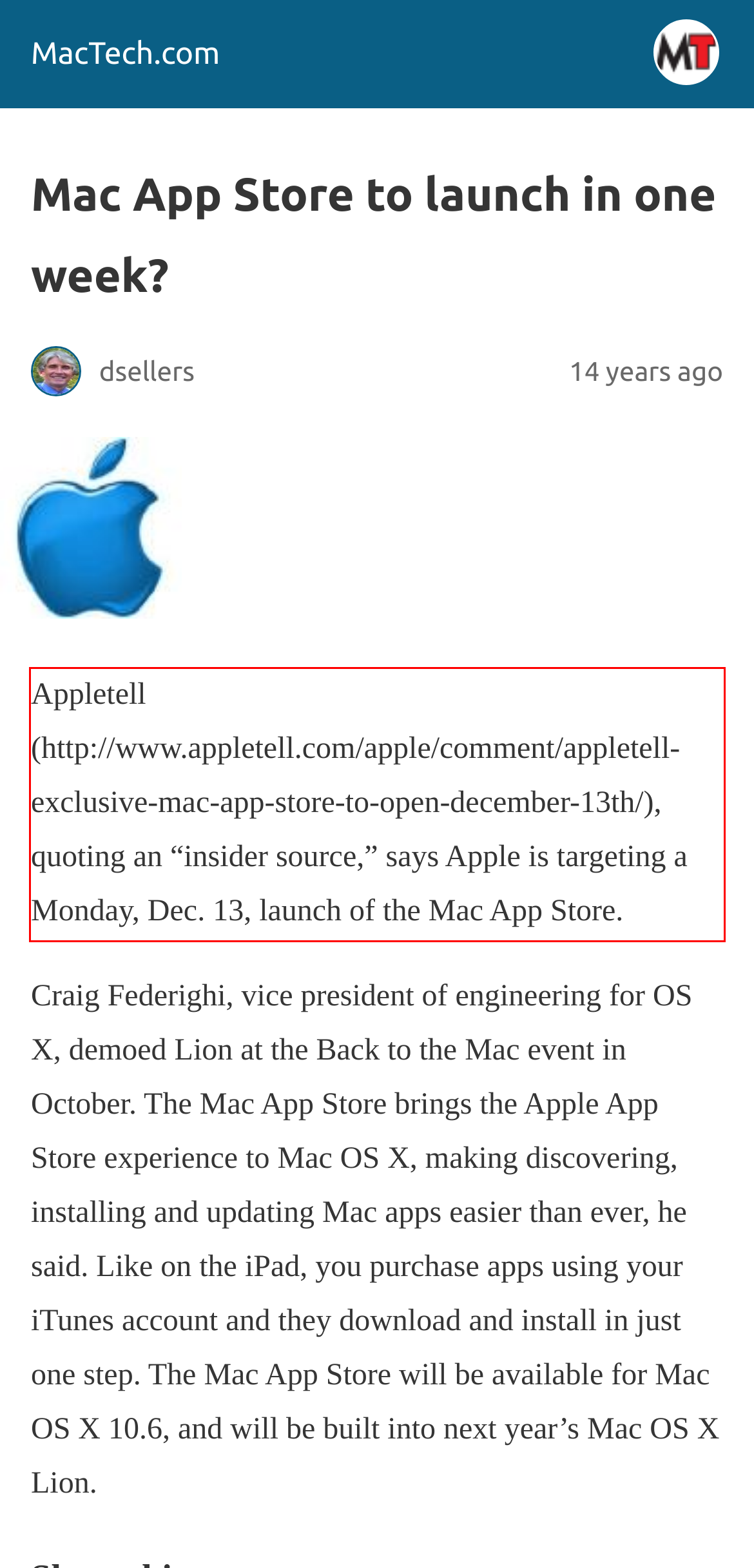Identify the text inside the red bounding box on the provided webpage screenshot by performing OCR.

Appletell (http://www.appletell.com/apple/comment/appletell-exclusive-mac-app-store-to-open-december-13th/), quoting an “insider source,” says Apple is targeting a Monday, Dec. 13, launch of the Mac App Store.